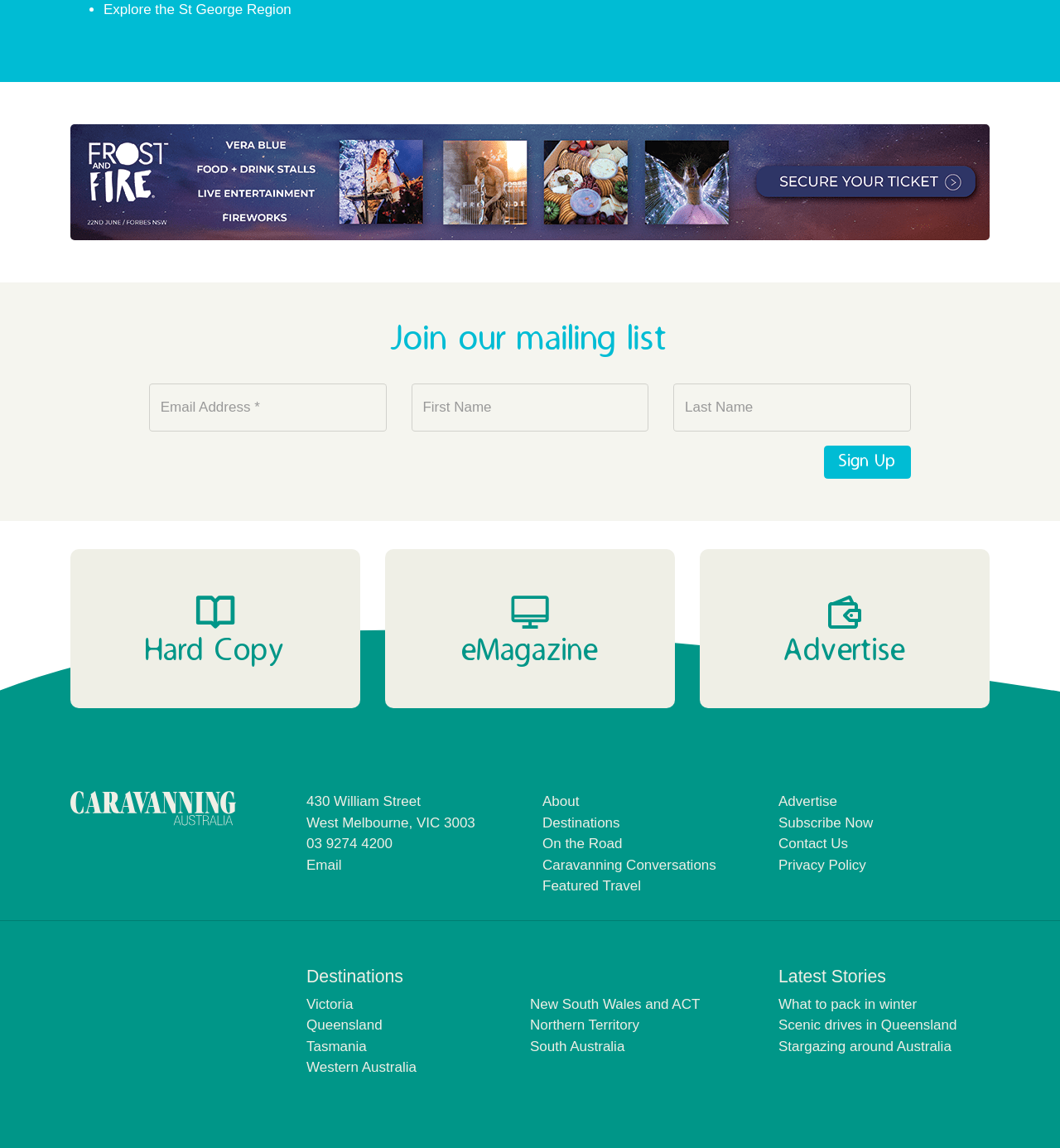Specify the bounding box coordinates for the region that must be clicked to perform the given instruction: "Sign up for the mailing list".

[0.141, 0.334, 0.365, 0.376]